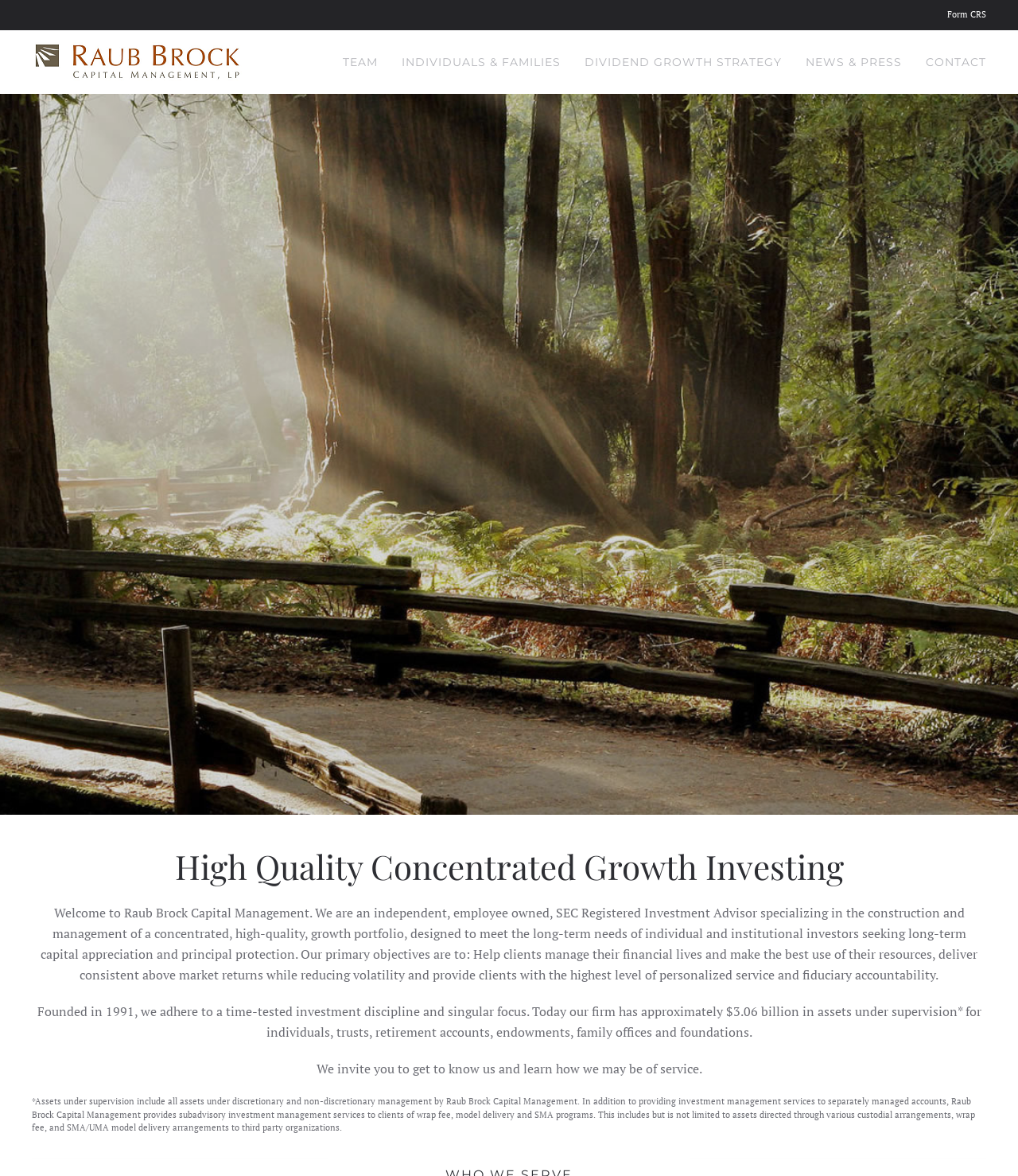What is the focus of the firm's investment discipline?
Using the image, provide a detailed and thorough answer to the question.

The StaticText element with the text 'We are an independent, employee owned, SEC Registered Investment Advisor specializing in the construction and management of a concentrated, high-quality, growth portfolio, designed to meet the long-term needs of individual and institutional investors seeking long-term capital appreciation and principal protection.' indicates that the firm's investment discipline focuses on constructing and managing a concentrated, high-quality, growth portfolio.